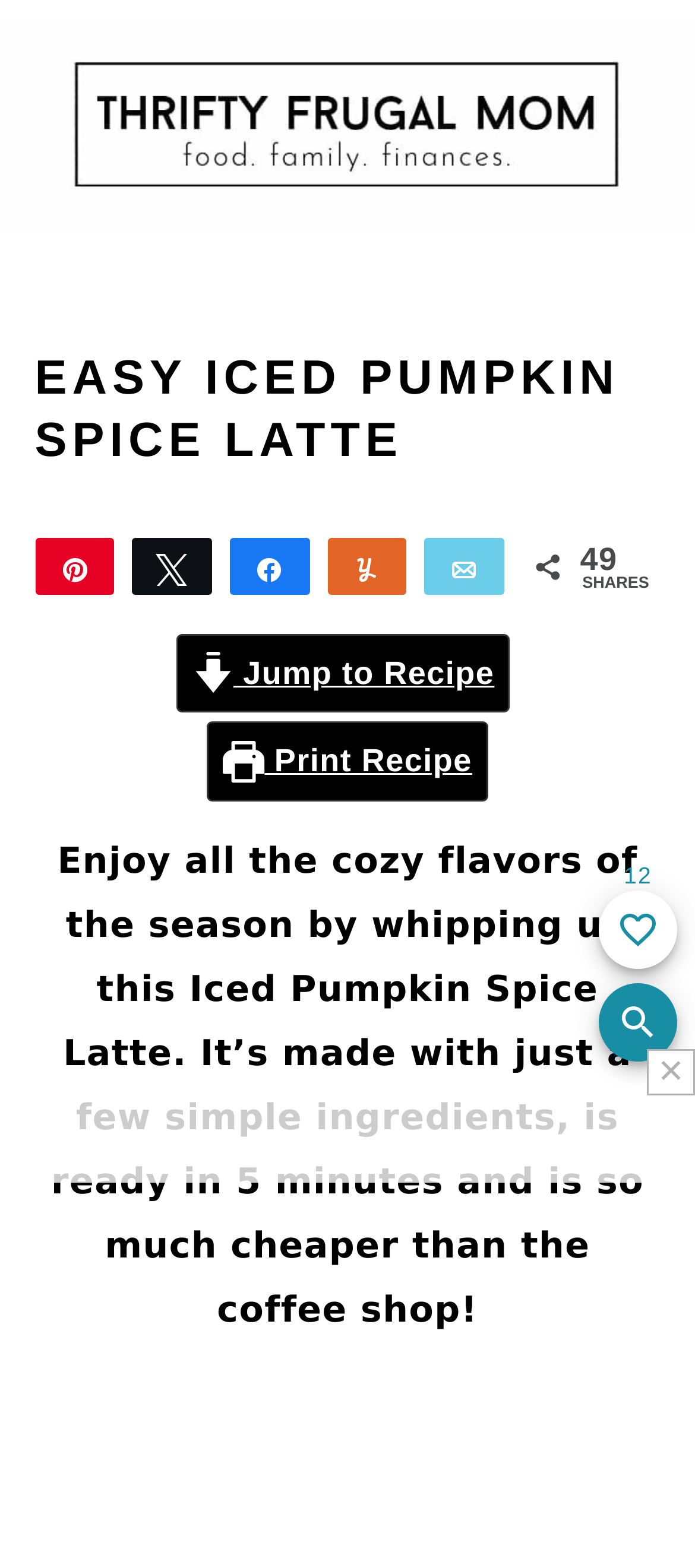Please identify the bounding box coordinates of the clickable region that I should interact with to perform the following instruction: "Click on the 'Print Recipe' link". The coordinates should be expressed as four float numbers between 0 and 1, i.e., [left, top, right, bottom].

[0.298, 0.461, 0.702, 0.511]